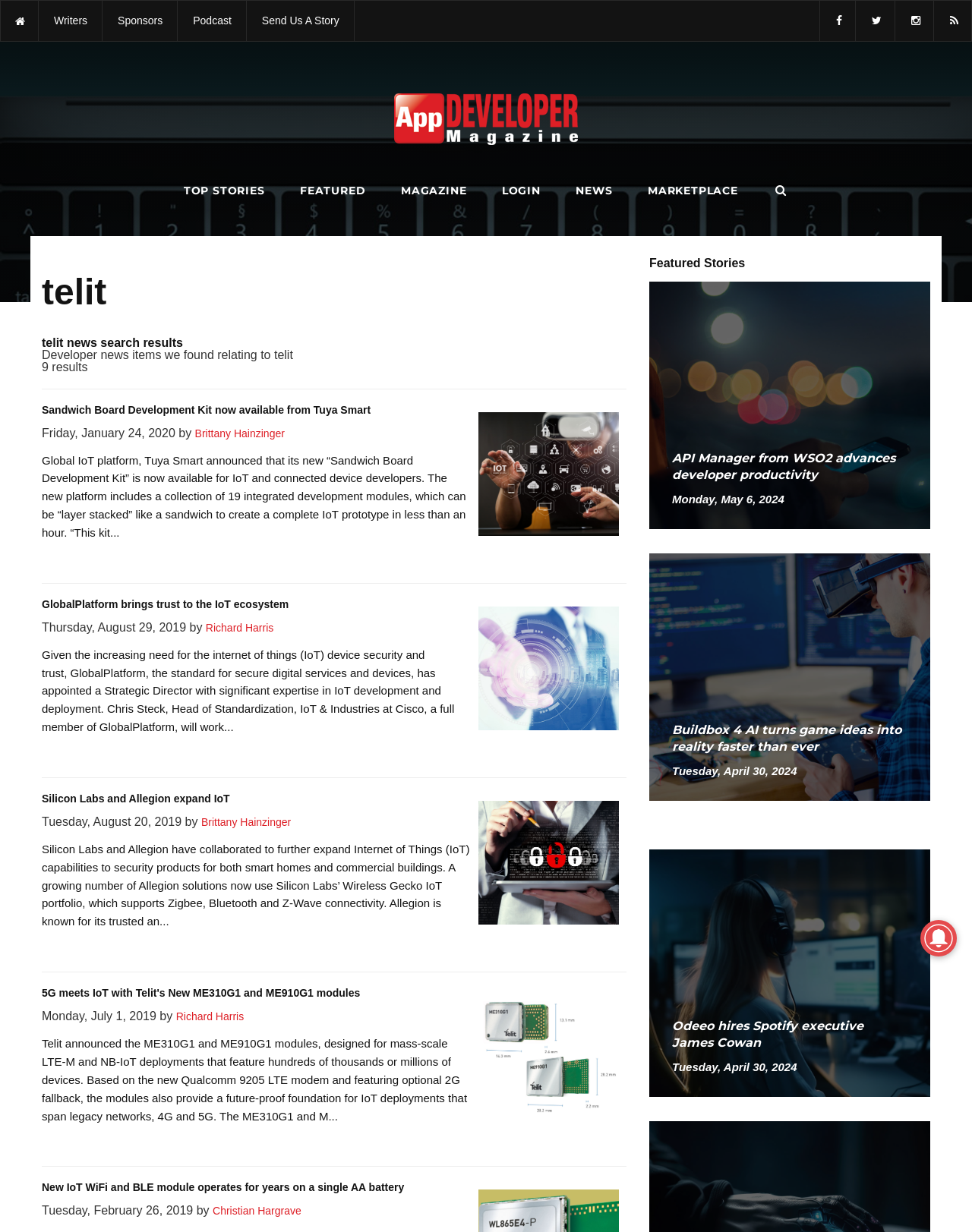Please specify the bounding box coordinates in the format (top-left x, top-left y, bottom-right x, bottom-right y), with all values as floating point numbers between 0 and 1. Identify the bounding box of the UI element described by: Send us a story

[0.254, 0.001, 0.364, 0.033]